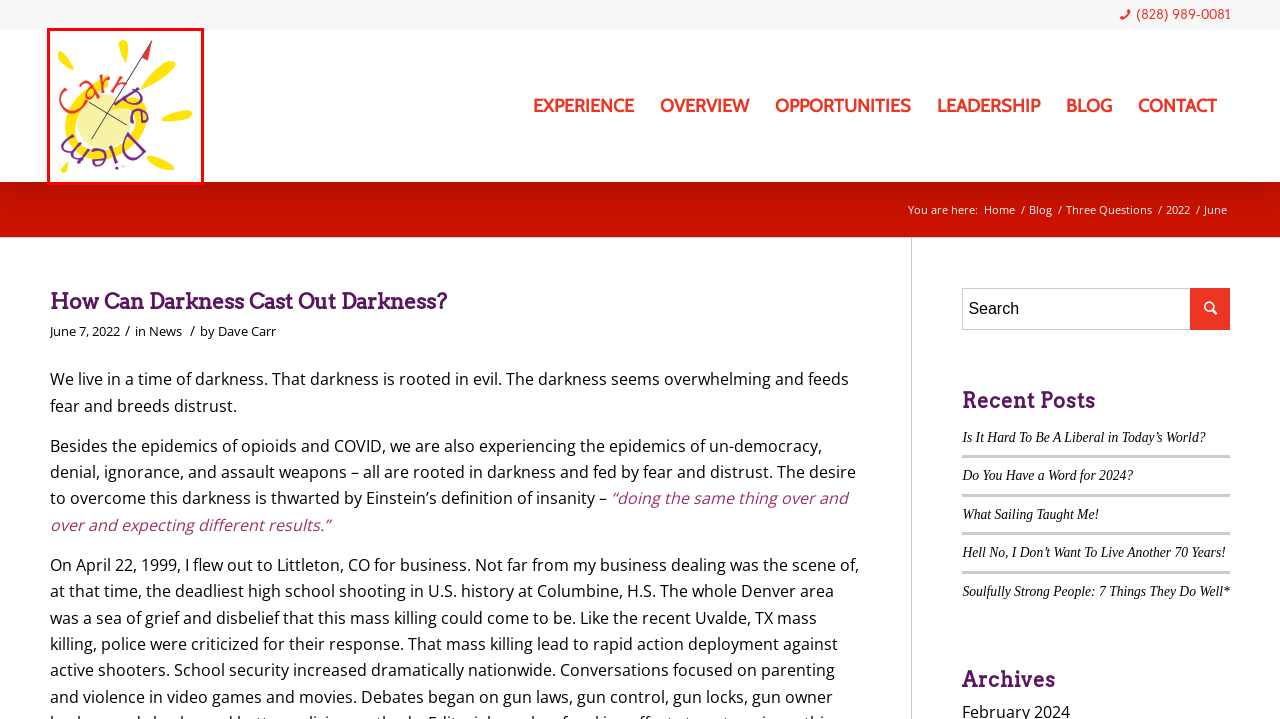You are given a screenshot of a webpage within which there is a red rectangle bounding box. Please choose the best webpage description that matches the new webpage after clicking the selected element in the bounding box. Here are the options:
A. About David Carr | Strategic Planning | Carrpe Diem
B. Team Building Opportunities | Team Bonding Activities | Carrpe Diem
C. Contact Us | Trust Company | Collaborative Solutions | Carrpe Diem
D. Do You Have a Word for 2024? - Carrpe Diem
E. Is It Hard To Be A Liberal in Today's World? - Carrpe Diem
F. 2022 - Carrpe Diem
G. Team Building Blog | Team Building Exercises | Carrpe Diem
H. Welcome | Team Building Activities For Work | Carrpe Diem

H